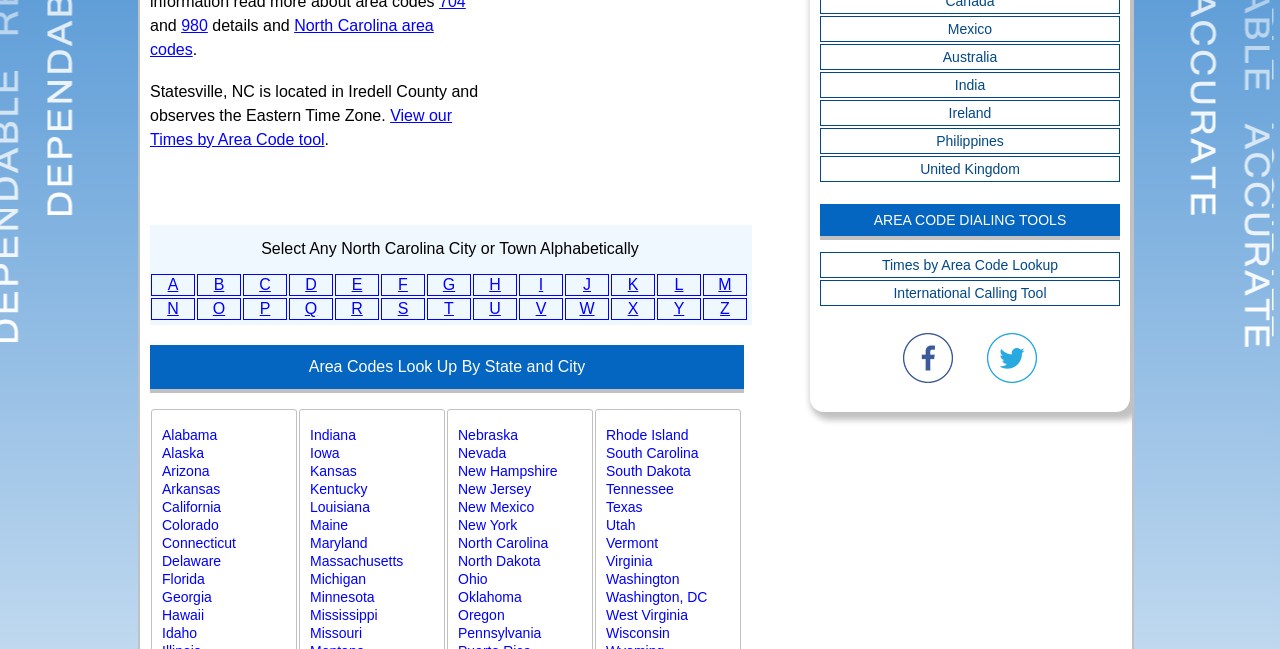Using the description "Times by Area Code Lookup", locate and provide the bounding box of the UI element.

[0.641, 0.39, 0.874, 0.427]